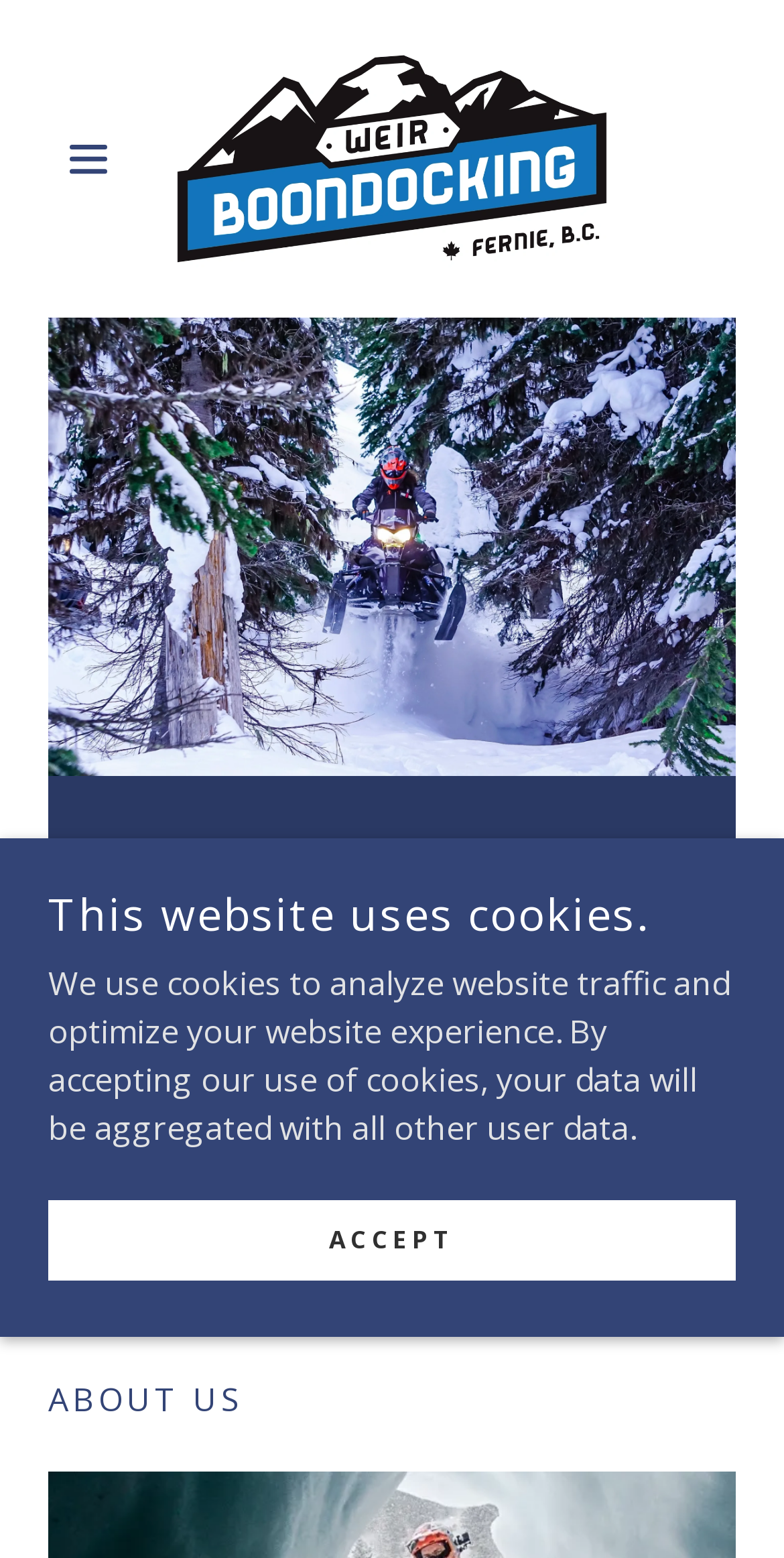Provide a brief response to the question using a single word or phrase: 
What is the section below the heading 'Snowmobile Clinics in Fernie, BC' about?

About Us